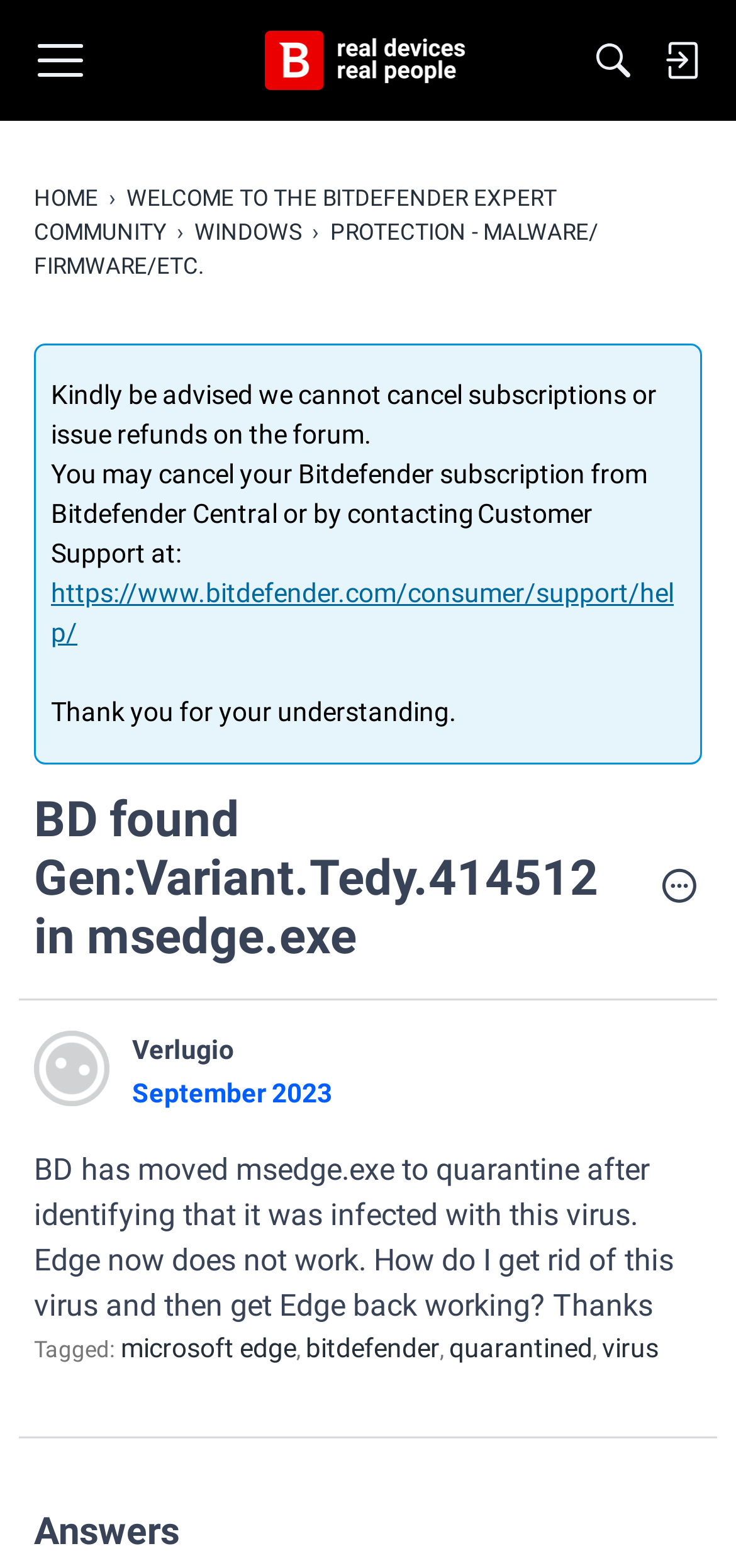Find the main header of the webpage and produce its text content.

Protection - Malware/ Firmware/etc.